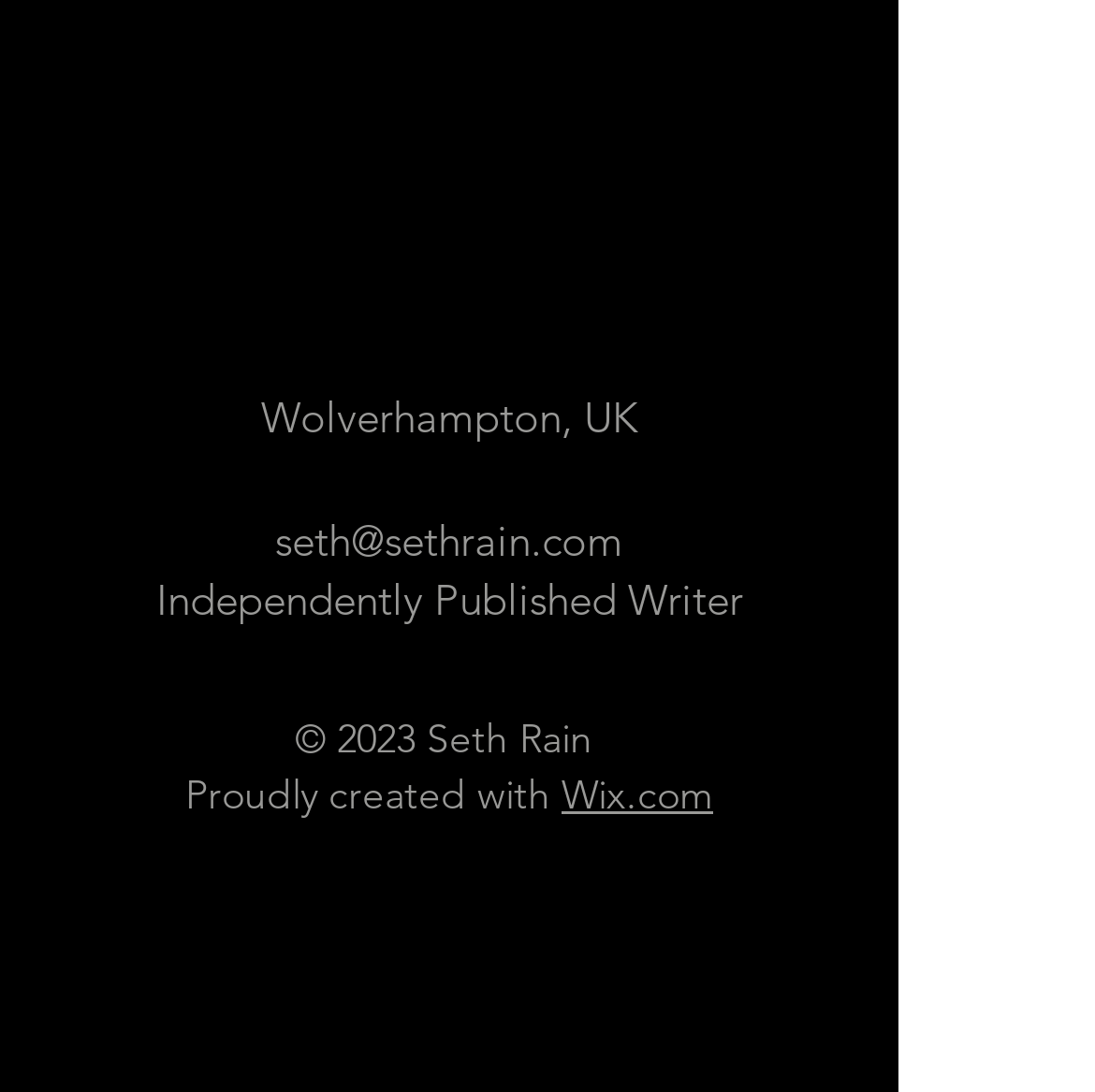Respond to the question with just a single word or phrase: 
How many social media platforms are listed?

2